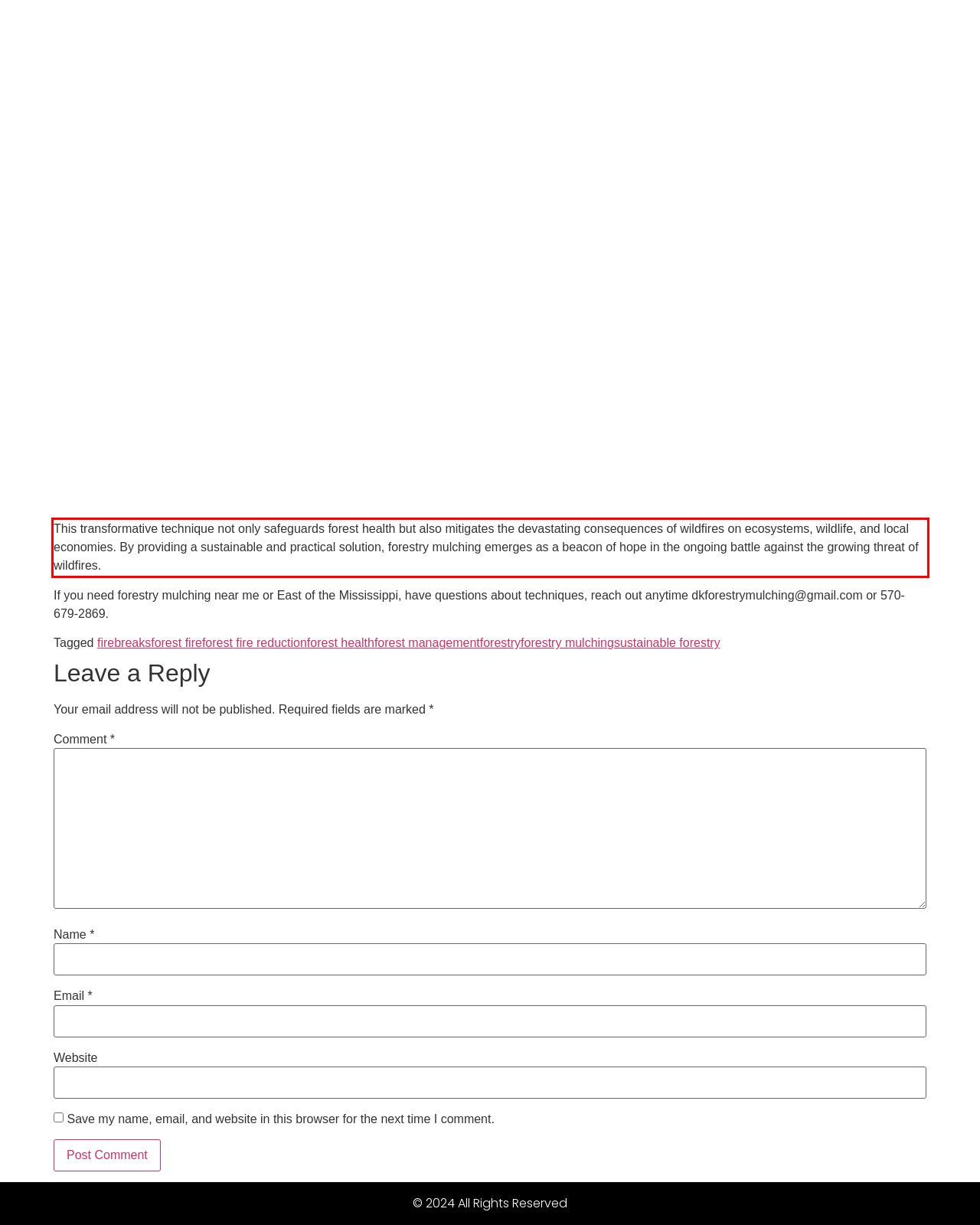You have a screenshot of a webpage with a UI element highlighted by a red bounding box. Use OCR to obtain the text within this highlighted area.

This transformative technique not only safeguards forest health but also mitigates the devastating consequences of wildfires on ecosystems, wildlife, and local economies. By providing a sustainable and practical solution, forestry mulching emerges as a beacon of hope in the ongoing battle against the growing threat of wildfires.